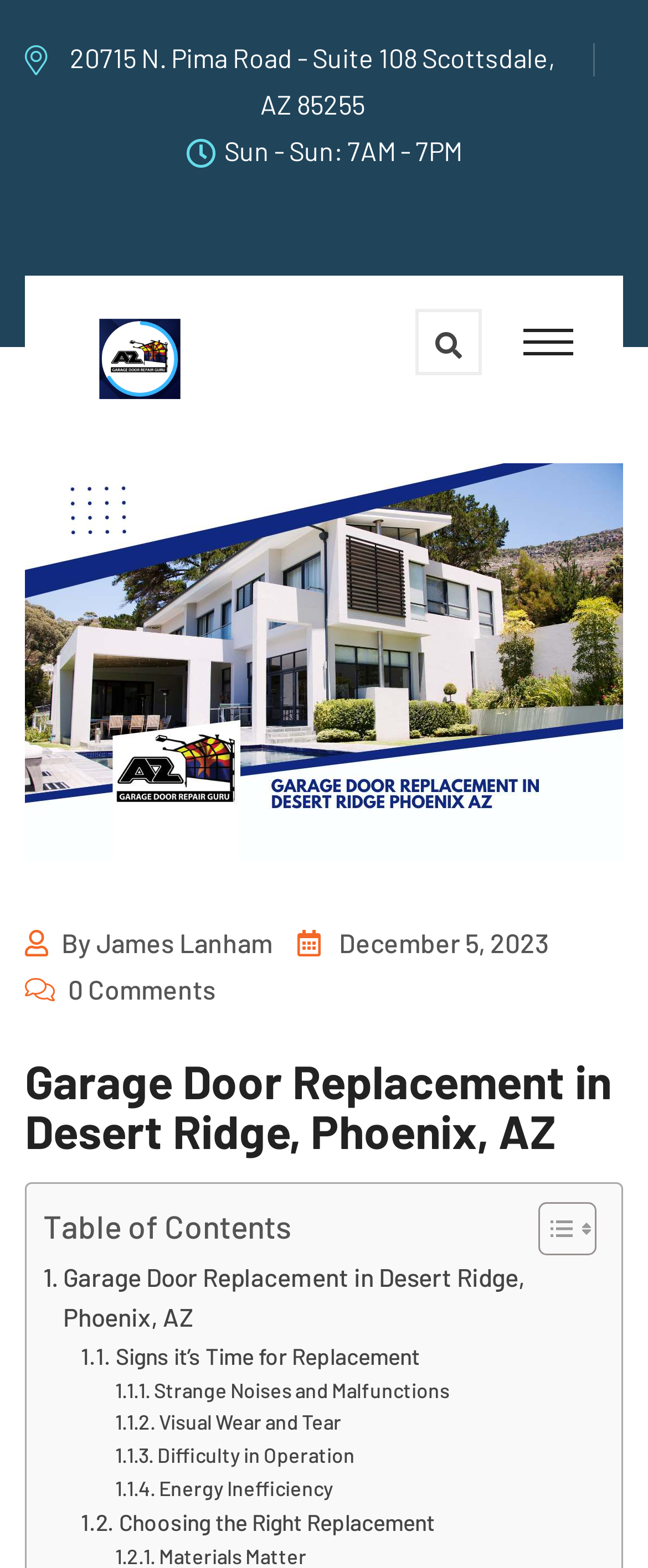Give a one-word or short-phrase answer to the following question: 
What is the date of the article on Garage Door Replacement?

December 5, 2023